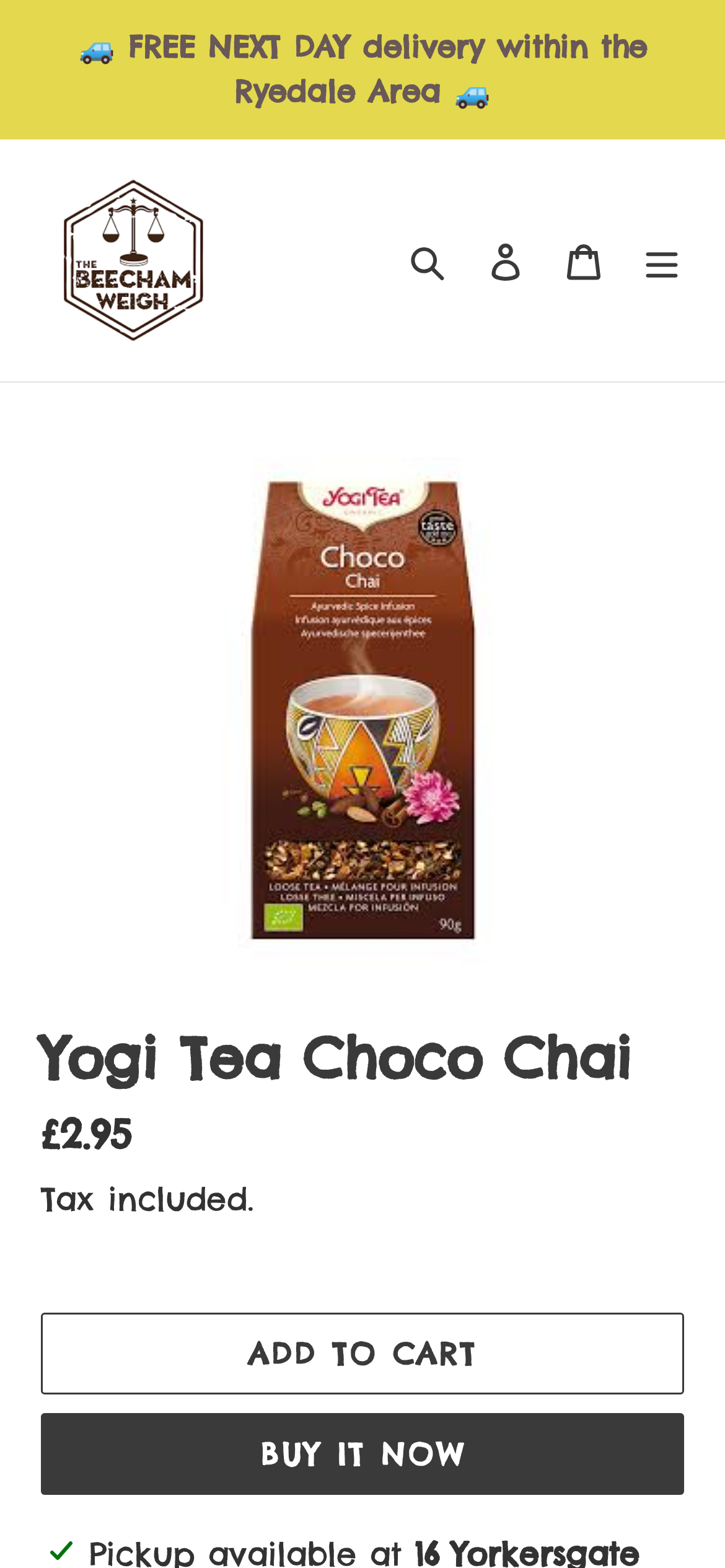Give a complete and precise description of the webpage's appearance.

This webpage is about Yogi Tea Organic Choco Chai Loose Tea. At the top of the page, there is an announcement section that spans the entire width, taking up about 9% of the page's height. Within this section, there is a notification about free next-day delivery within the Ryedale Area.

Below the announcement section, there is a header area that contains the website's logo, "The Beecham Weigh Malton", which is an image with a link. To the right of the logo, there are three buttons: "Search", "Log in", and "Cart", which are aligned horizontally.

Further down the page, there is a large image of the Yogi Tea Choco Chai product, taking up about 40% of the page's width and 30% of its height. Above the image, there is a heading that reads "Yogi Tea Choco Chai". Below the image, there is a description list that provides details about the product, including its regular price of £2.95, which is tax-inclusive.

To the right of the description list, there are two buttons: "Add to cart" and "BUY IT NOW", which are stacked vertically. The "Add to cart" button has a popup dialog. At the very bottom of the page, there is a status indicator that displays updates about the page's content.